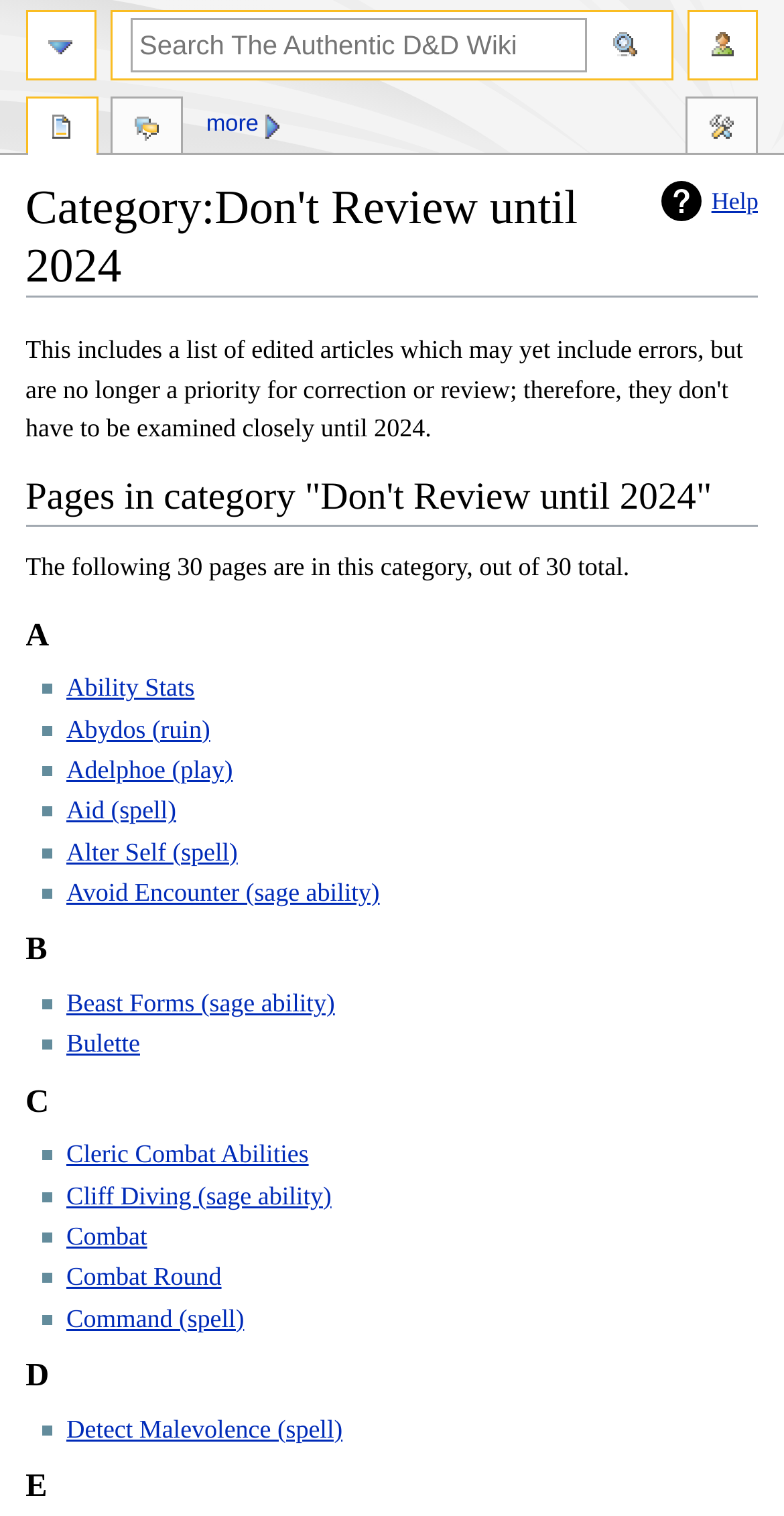Using the given element description, provide the bounding box coordinates (top-left x, top-left y, bottom-right x, bottom-right y) for the corresponding UI element in the screenshot: Cliff Diving (sage ability)

[0.085, 0.78, 0.423, 0.798]